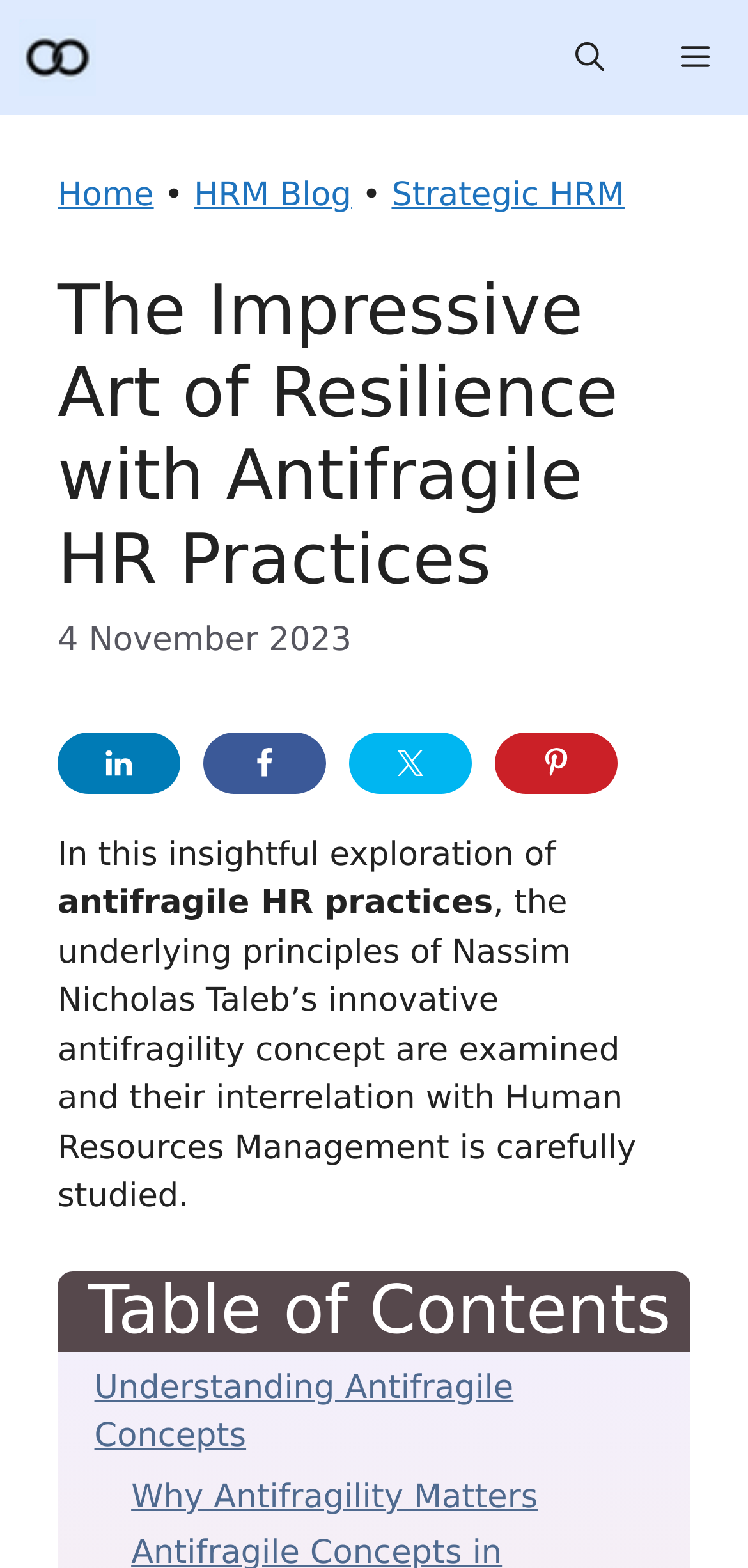Show the bounding box coordinates of the region that should be clicked to follow the instruction: "Search the website."

None